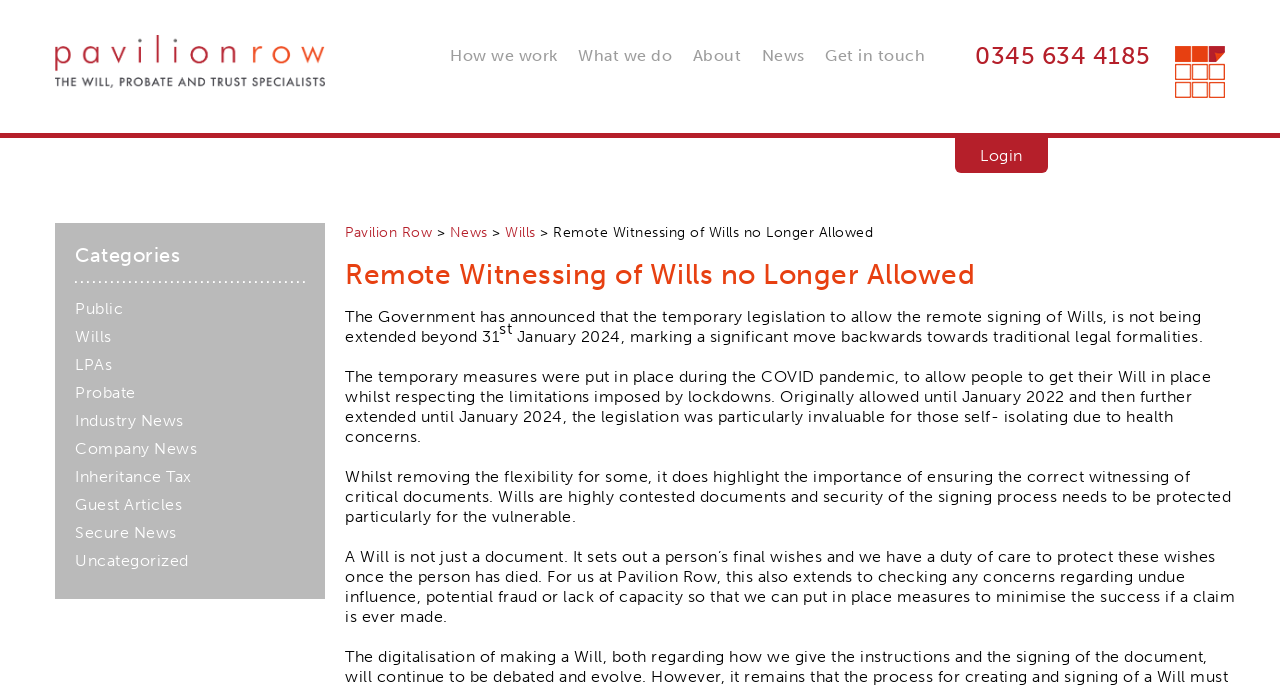Generate the text content of the main headline of the webpage.

Remote Witnessing of Wills no Longer Allowed